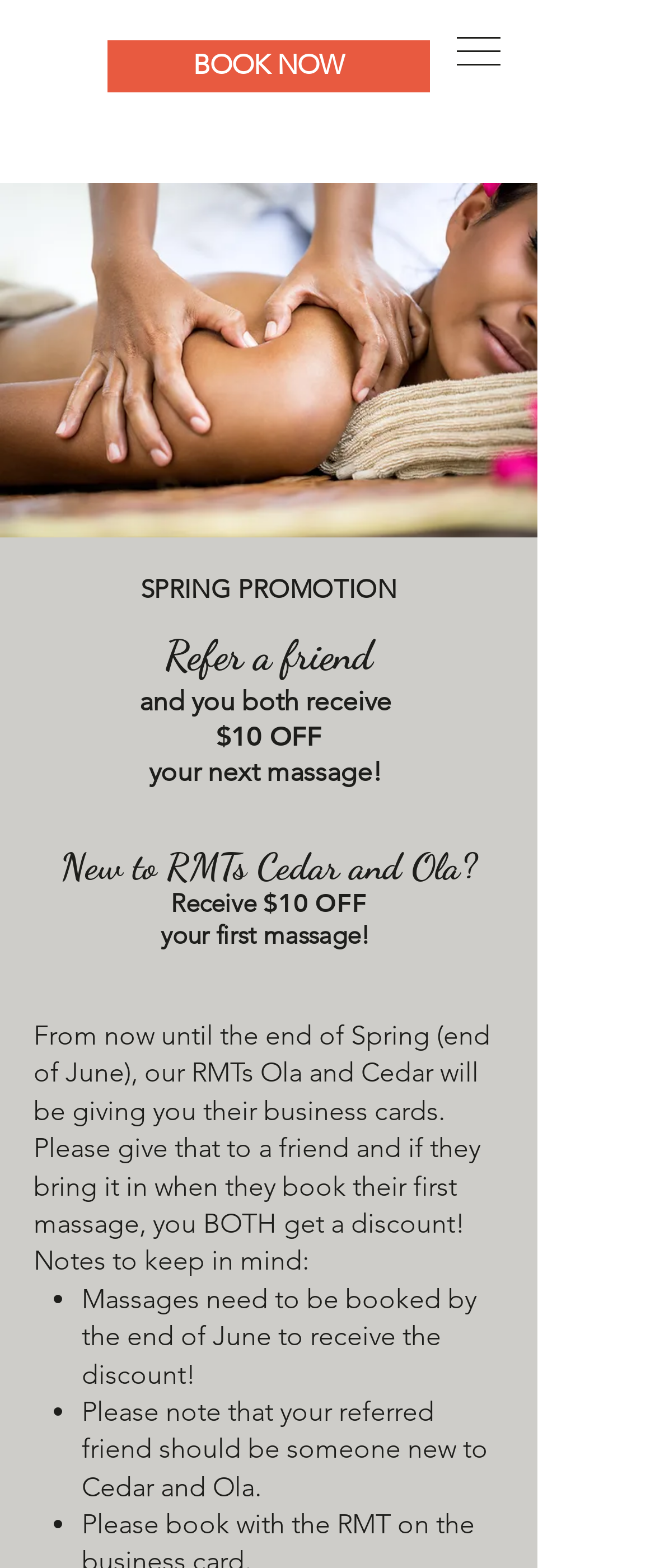From the webpage screenshot, predict the bounding box coordinates (top-left x, top-left y, bottom-right x, bottom-right y) for the UI element described here: parent_node: Assessment aria-label="Anchor Assessment"

None